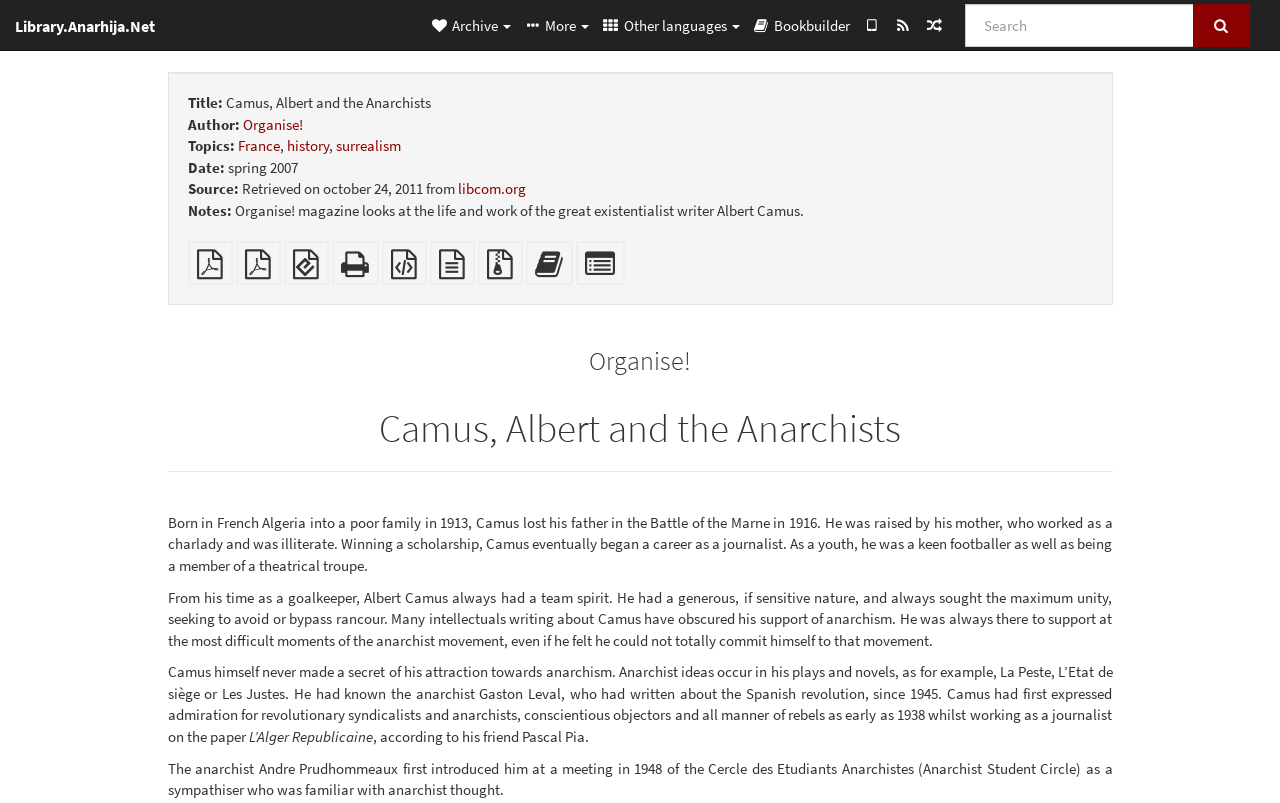Find and indicate the bounding box coordinates of the region you should select to follow the given instruction: "Read more about France".

[0.186, 0.17, 0.218, 0.193]